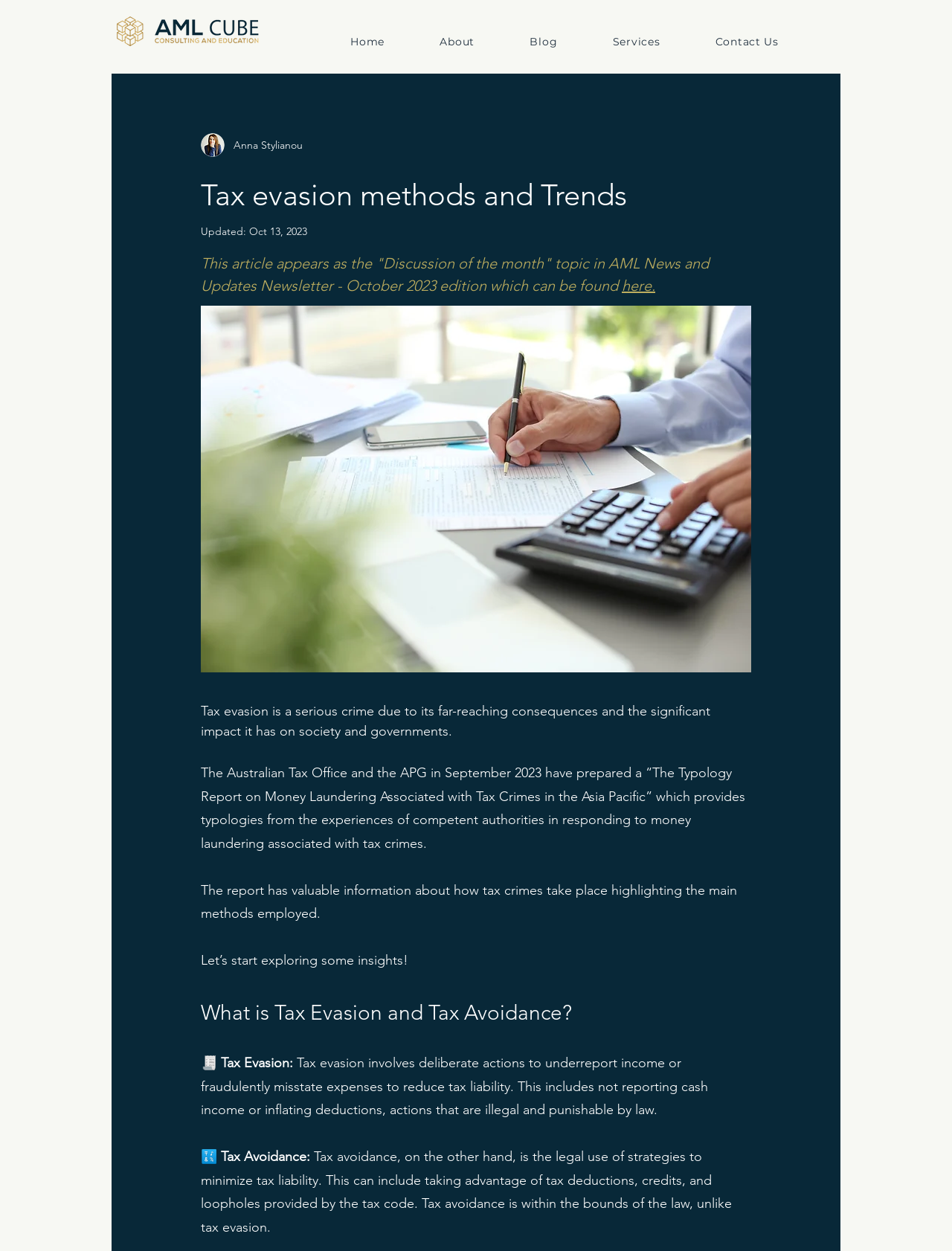Explain the webpage in detail, including its primary components.

This webpage appears to be a blog post about tax evasion methods and trends. At the top left, there is a small image of a person, likely the author, Anna Stylianou. Next to the image is the title "Tax evasion methods and Trends" in a large font. Below the title, there is a line of text indicating that the article was updated on October 13, 2023.

On the top right, there is a navigation menu with links to "Home", "About", "Blog", "Services", and "Contact Us". The "Services" link has a dropdown menu.

The main content of the webpage is divided into sections. The first section discusses the importance of addressing tax evasion, citing its far-reaching consequences and significant impact on society and governments. There is a link to a report on money laundering associated with tax crimes in the Asia Pacific.

The next section is titled "What is Tax Evasion and Tax Avoidance?" and provides definitions for both terms. Tax evasion is described as deliberate actions to underreport income or misstate expenses to reduce tax liability, which is illegal and punishable by law. Tax avoidance, on the other hand, is the legal use of strategies to minimize tax liability, such as taking advantage of tax deductions, credits, and loopholes provided by the tax code.

Throughout the webpage, there are several short paragraphs of text, with some links and images scattered throughout. The overall layout is organized, with clear headings and concise text.